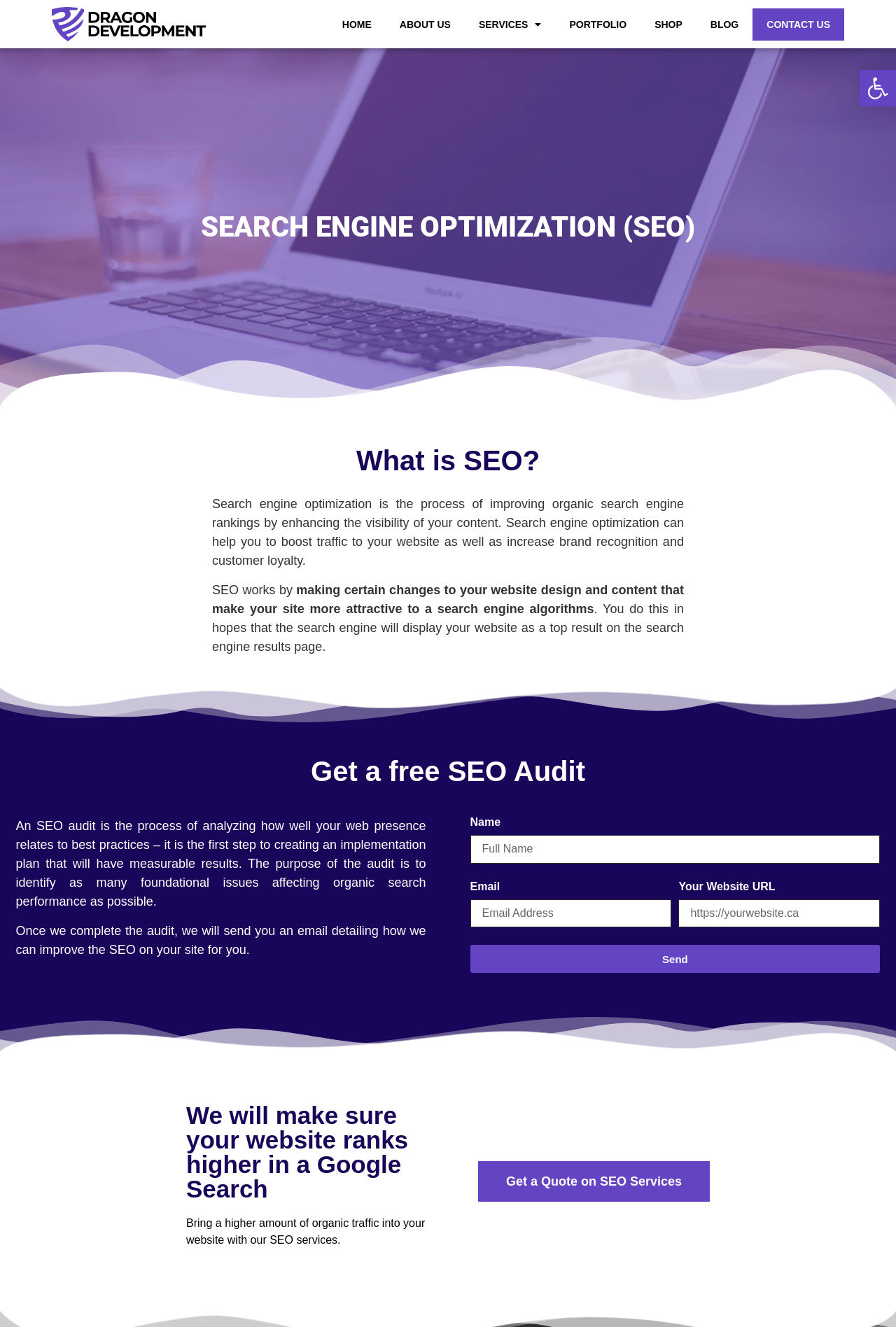What is the benefit of getting a free SEO audit?
Could you answer the question with a detailed and thorough explanation?

The webpage states that an SEO audit is the process of analyzing how well your web presence relates to best practices, and it is the first step to creating an implementation plan that will have measurable results. The purpose of the audit is to identify as many foundational issues affecting organic search performance as possible.